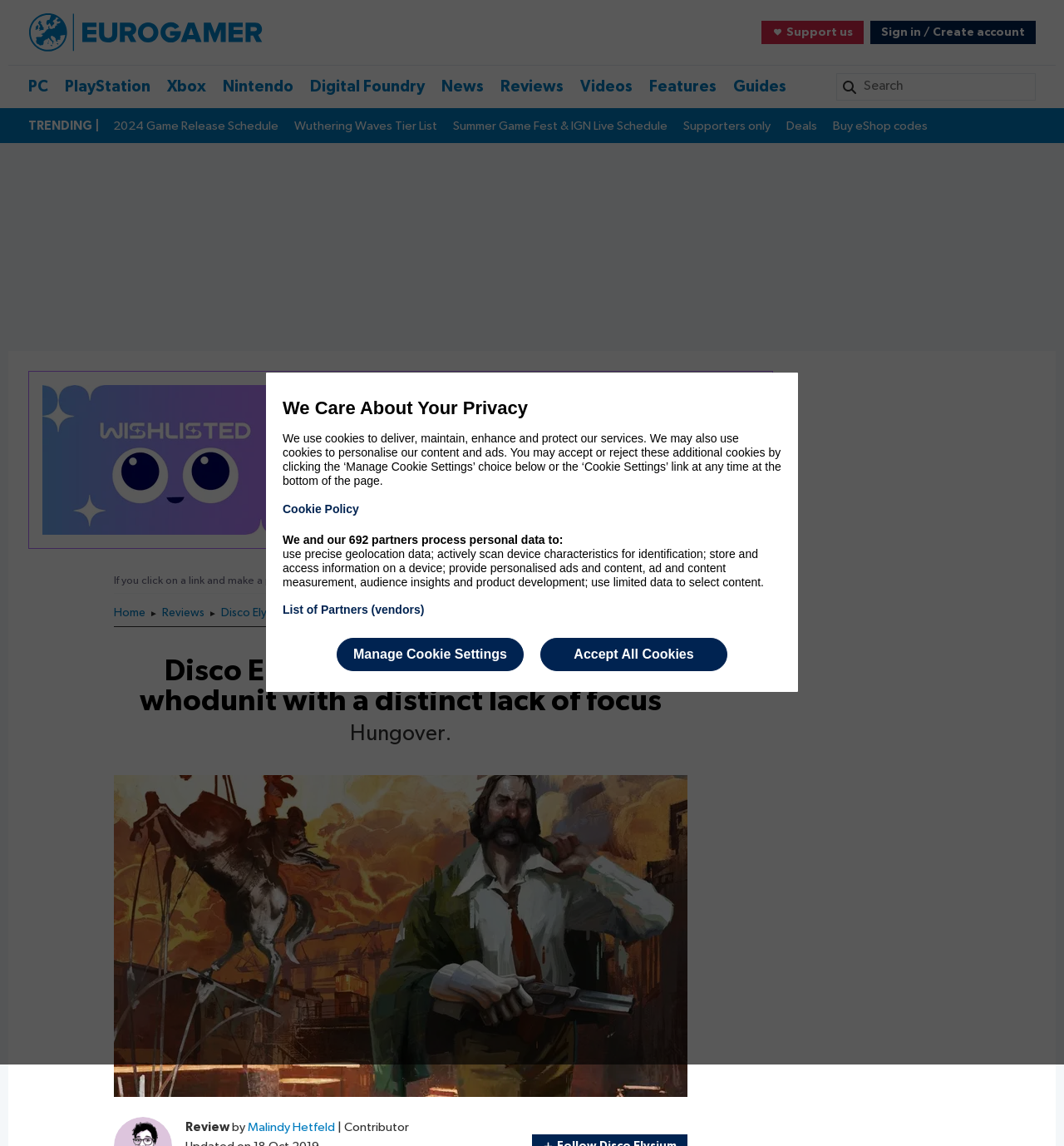What is the name of the website?
Please provide a full and detailed response to the question.

I determined the answer by looking at the top-left corner of the webpage, where I found a link with the text 'Eurogamer.net' and an image with the same name.